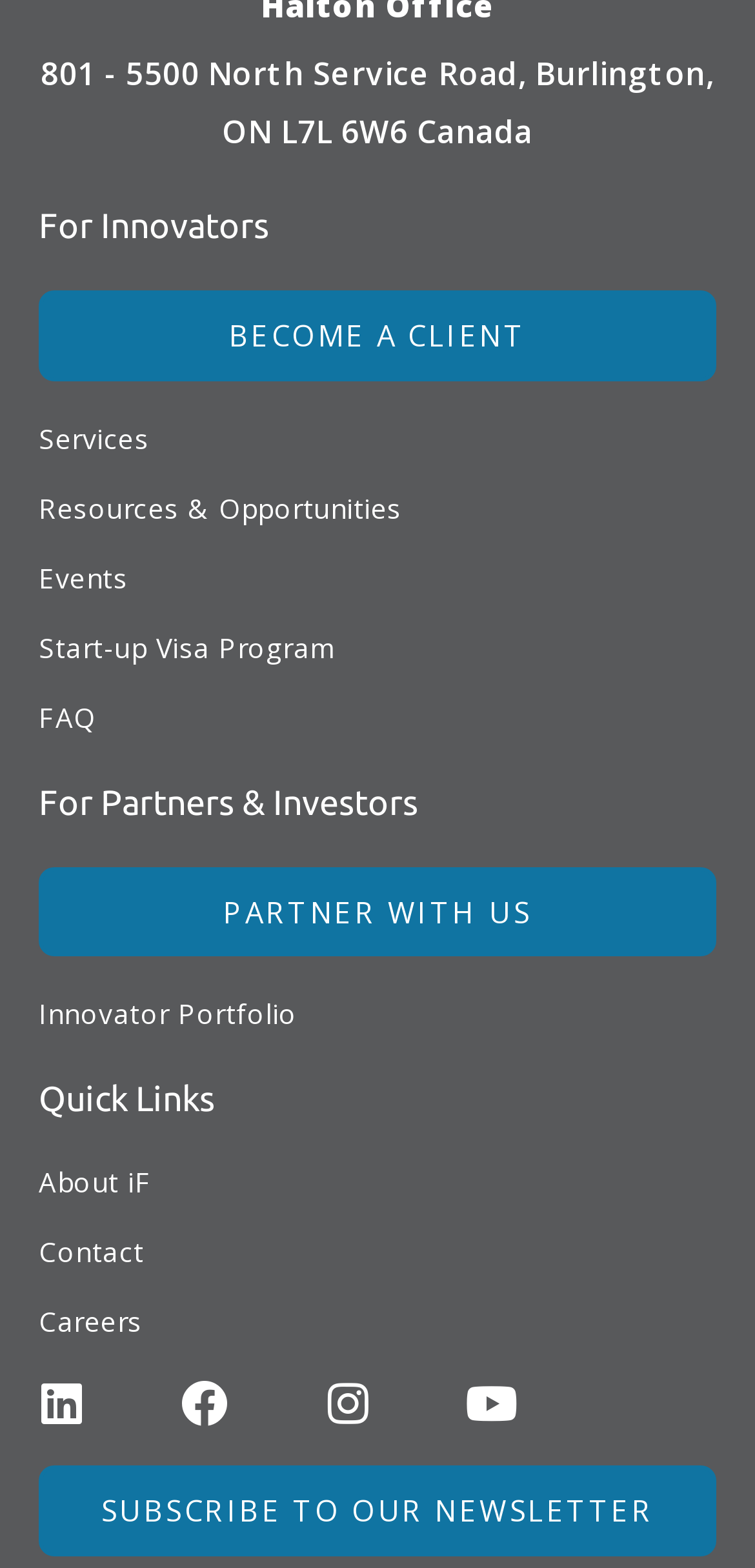What is the text of the last link on the webpage?
Using the visual information, answer the question in a single word or phrase.

SUBSCRIBE TO OUR NEWSLETTER